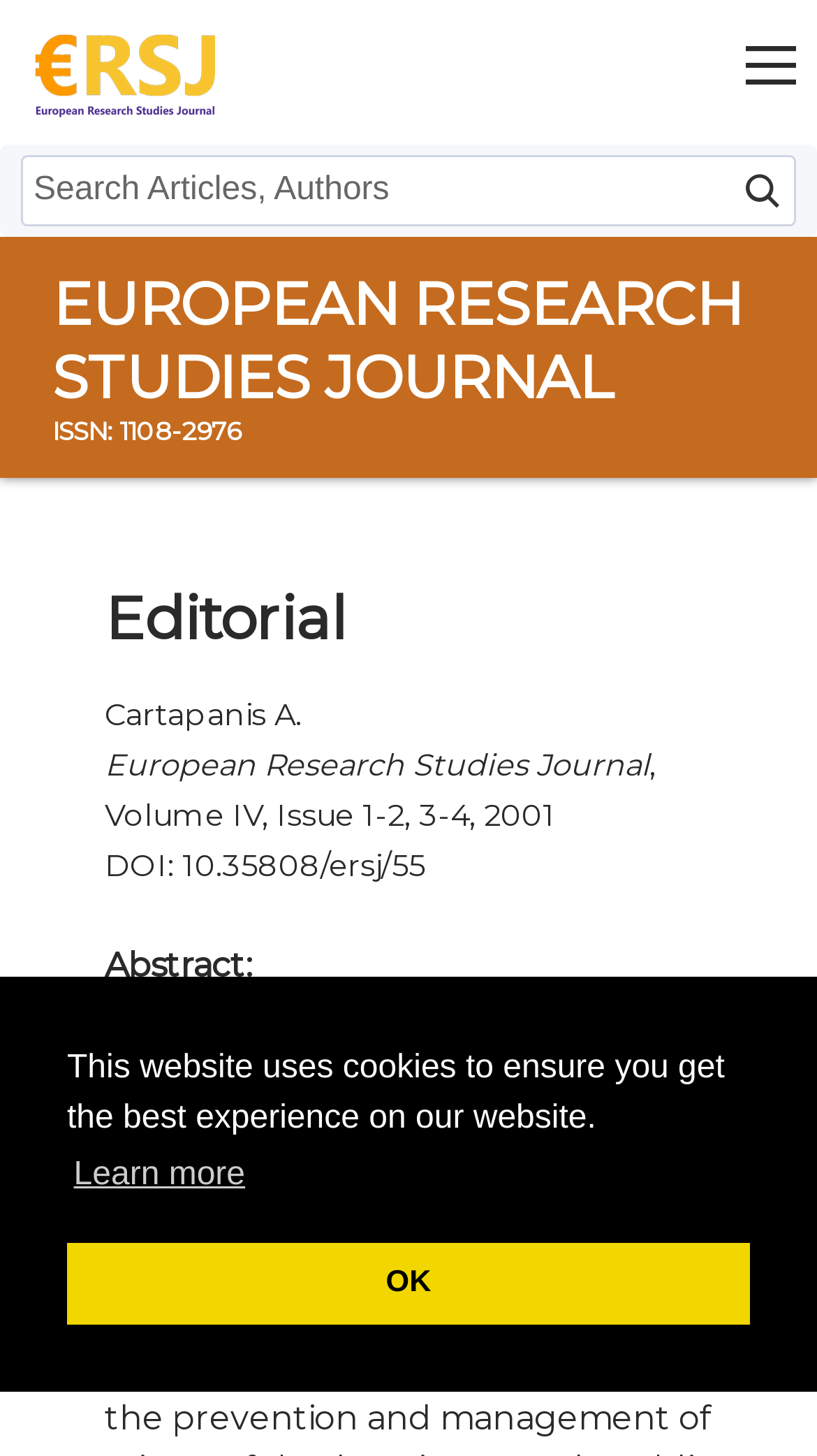Generate a thorough caption that explains the contents of the webpage.

The webpage is an editorial page for the European Research Studies Journal. At the top, there is a cookie consent dialog with a message explaining the use of cookies on the website. The dialog has two buttons: "Learn more about cookies" and "Dismiss cookie message".

Below the cookie dialog, there is a header section with a link to the journal's homepage, accompanied by an image of the journal's logo. To the right of the logo, there is a menu button.

Underneath the header, there is a search input field. Below the search field, there is a navigation menu with links to various sections of the journal, including "Home", "Issues", "Submit", "Instructions To Authors", "Submission", "About", "Ethics and Malpractice", "Copyright and Open Access", "Journal", "Editors", "Editorial Board", and "Contact Us".

The main content of the page is a table with a heading that reads "EUROPEAN RESEARCH STUDIES JOURNAL ISSN: 1108-2976". Below the heading, there is a subheading that reads "Editorial". The editorial content includes the author's name, "Cartapanis A.", followed by the title of the journal, "European Research Studies Journal", and the volume and issue information, "Volume IV, Issue 1-2, 3-4, 2001". There is also a DOI (Digital Object Identifier) listed, "DOI: 10.35808/ersj/55", and an abstract section.